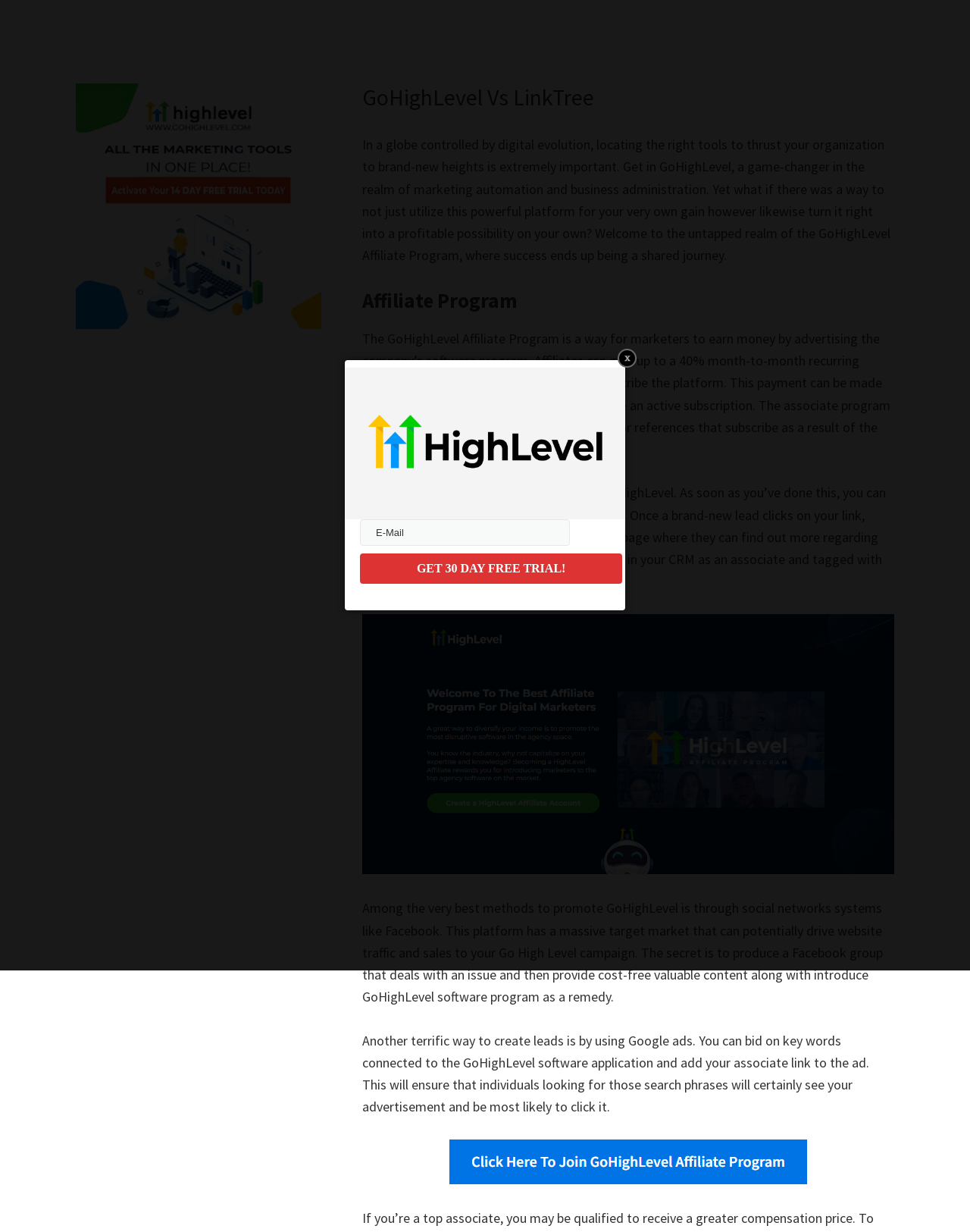Locate the bounding box of the UI element described by: "name="email" placeholder="E-Mail"" in the given webpage screenshot.

[0.371, 0.421, 0.588, 0.443]